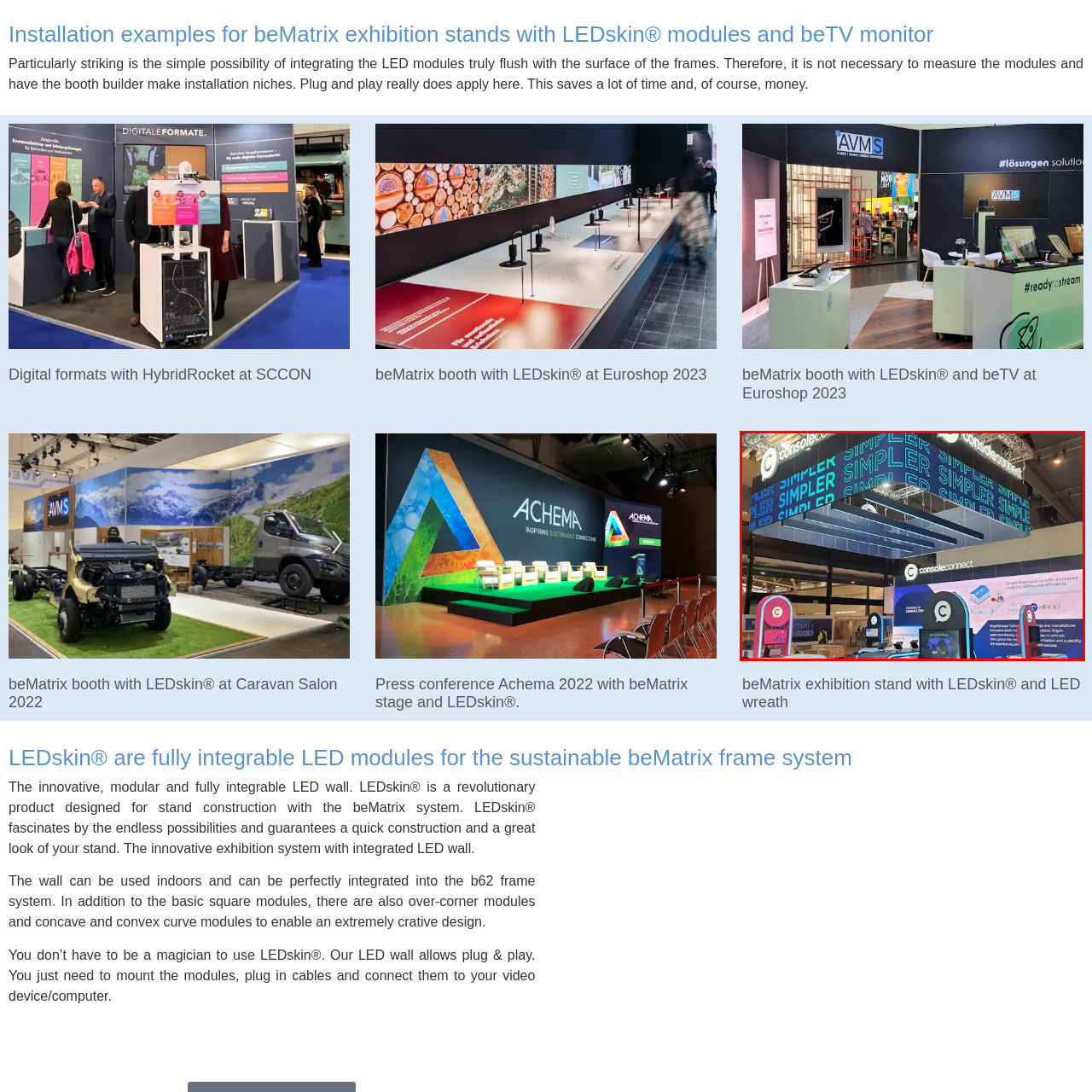Create an extensive caption describing the content of the image outlined in red.

The image showcases the consoleconnect exhibition stand at the Mobile World Congress (MWC), featuring an eye-catching design characterized by the prominent branding of "consoleconnect" in bold letters along the upper structure. The word "SIMPLER" is also featured in a bright, modern font, emphasizing the brand's commitment to making networking solutions straightforward and efficient. Below, various interactive kiosks are displayed, each uniquely designed with vibrant colors, contributing to an engaging atmosphere that invites attendees to learn more about consoleconnect's advanced solutions for seamless connectivity and networking. The overall layout highlights the innovative approach to exhibition design, integrating technology and creative visuals to attract and inform visitors at the prestigious event.